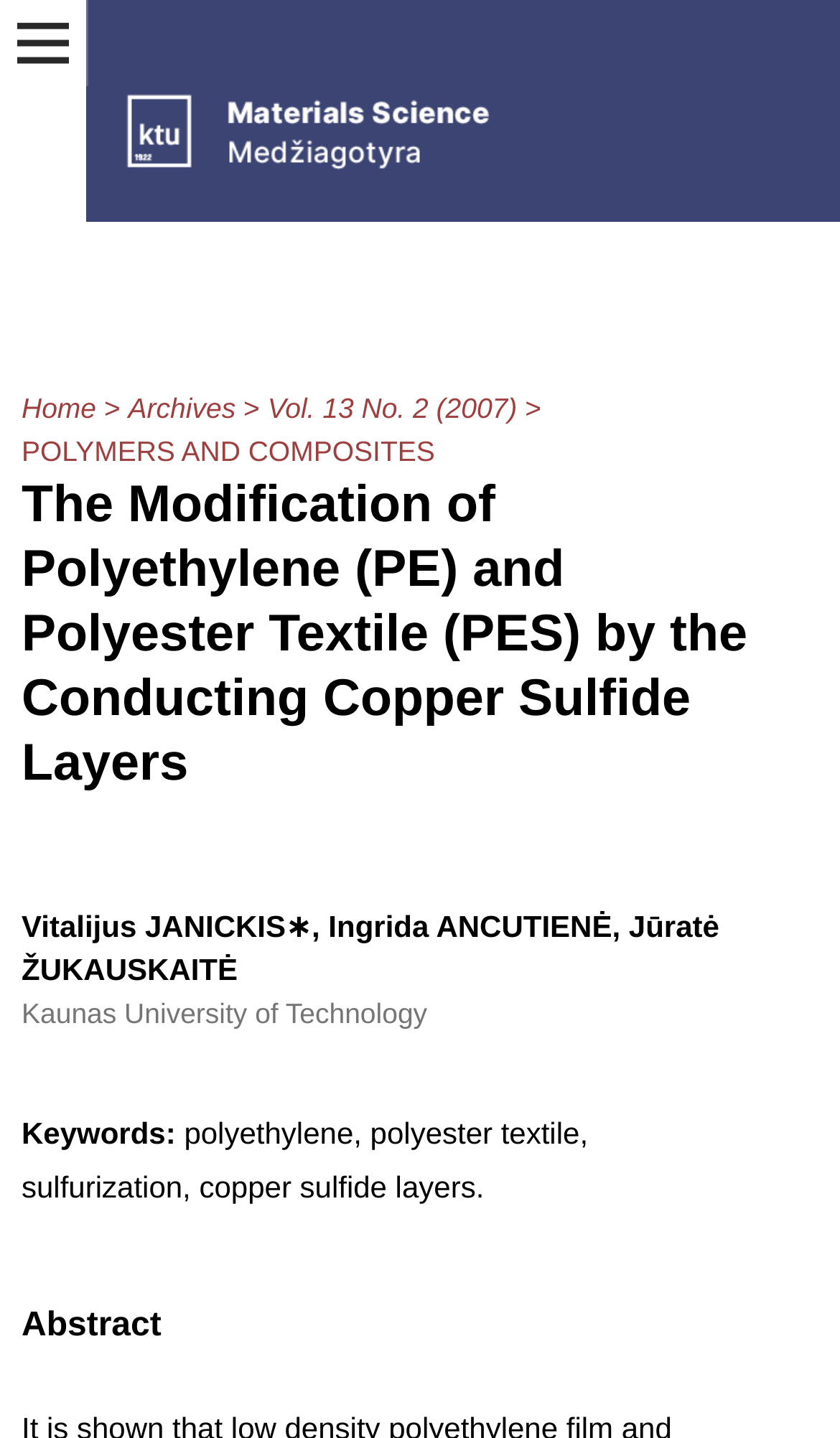Using the elements shown in the image, answer the question comprehensively: What is the volume and issue number of the journal?

I found the link 'Vol. 13 No. 2 (2007)' which suggests that the article is from volume 13, issue 2 of the journal.